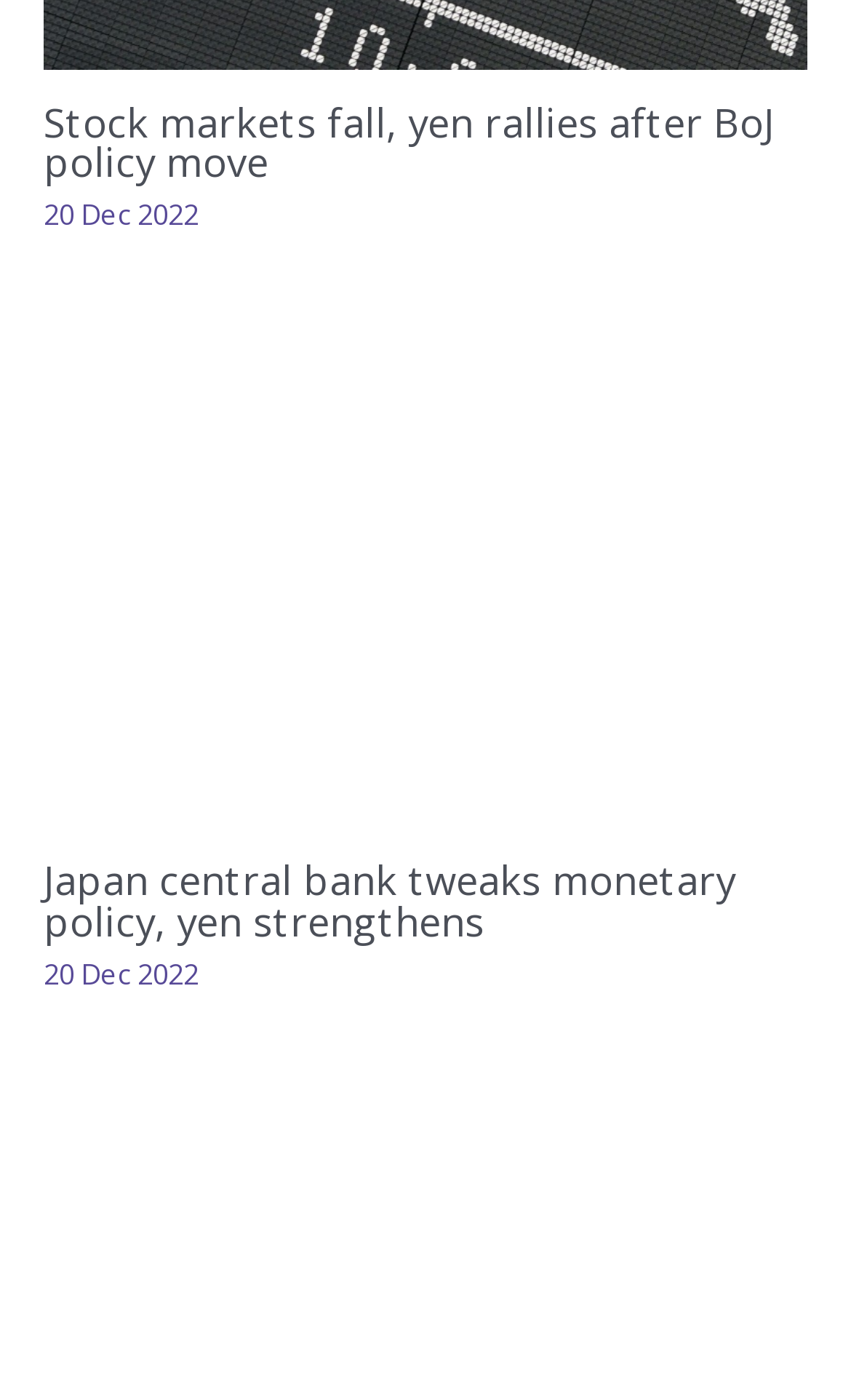How many articles are on this webpage?
Give a one-word or short-phrase answer derived from the screenshot.

2